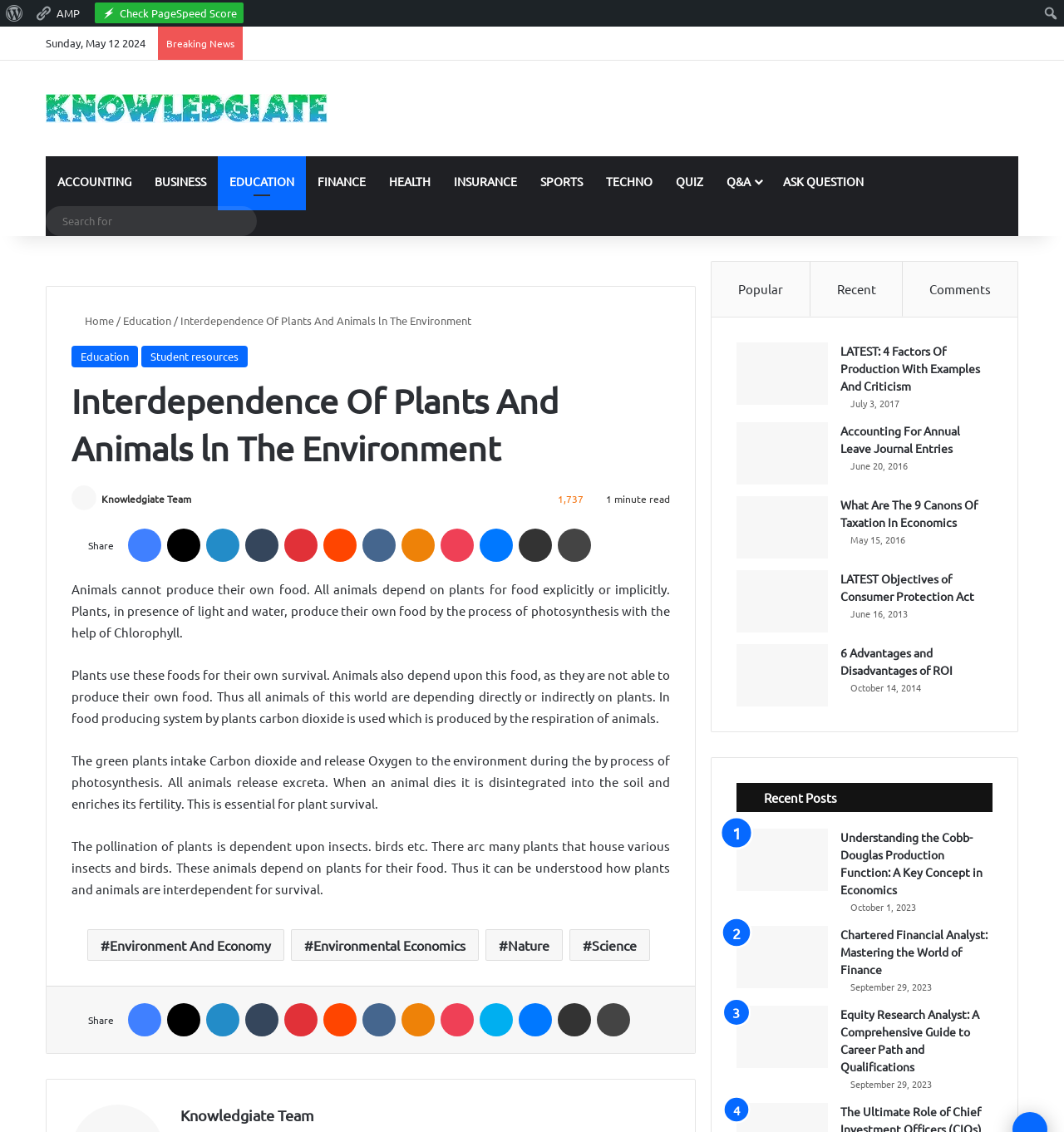Provide a one-word or short-phrase response to the question:
What is the process by which plants produce their own food?

Photosynthesis